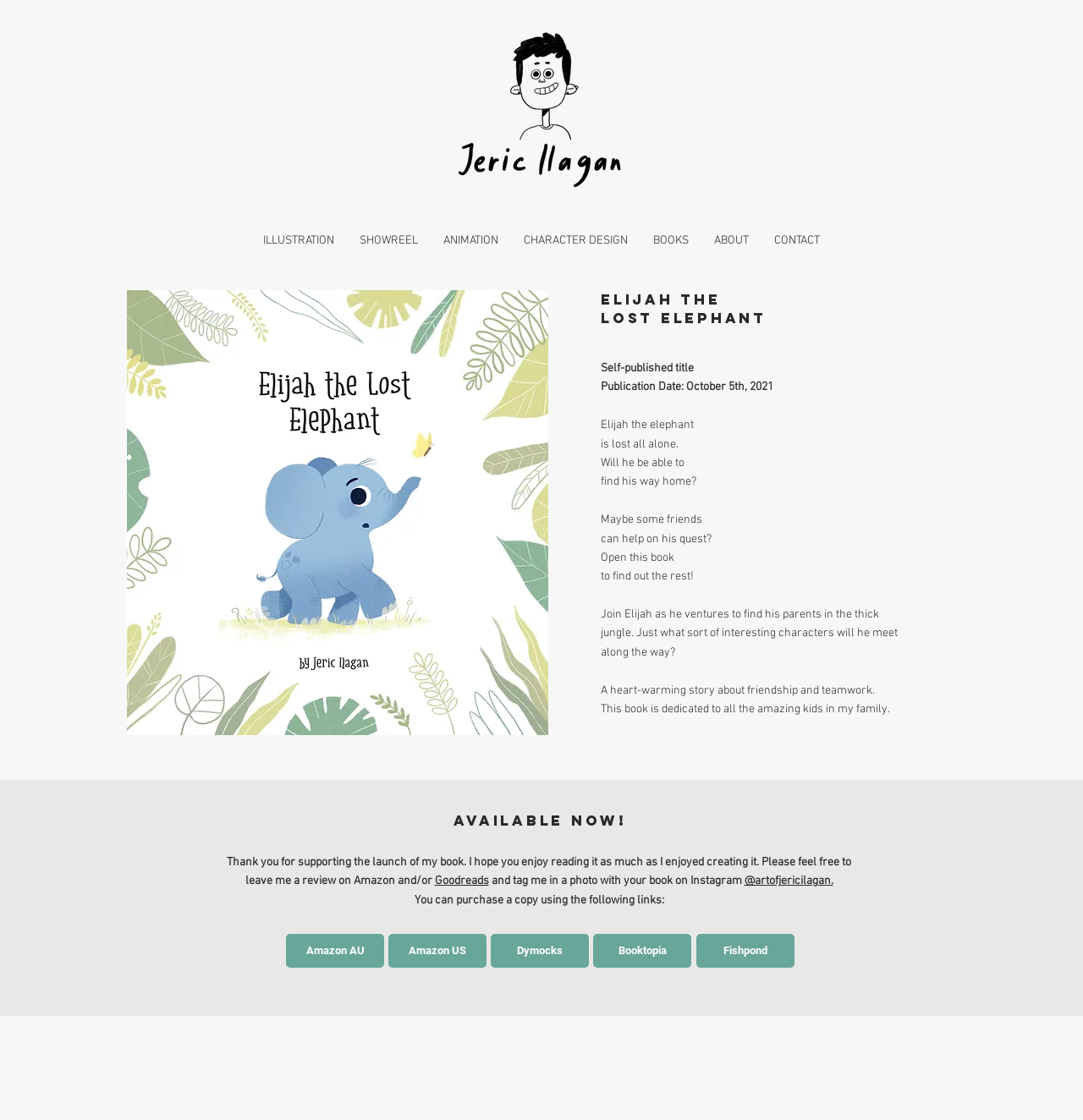Reply to the question with a single word or phrase:
What is the name of the elephant in the story?

Elijah